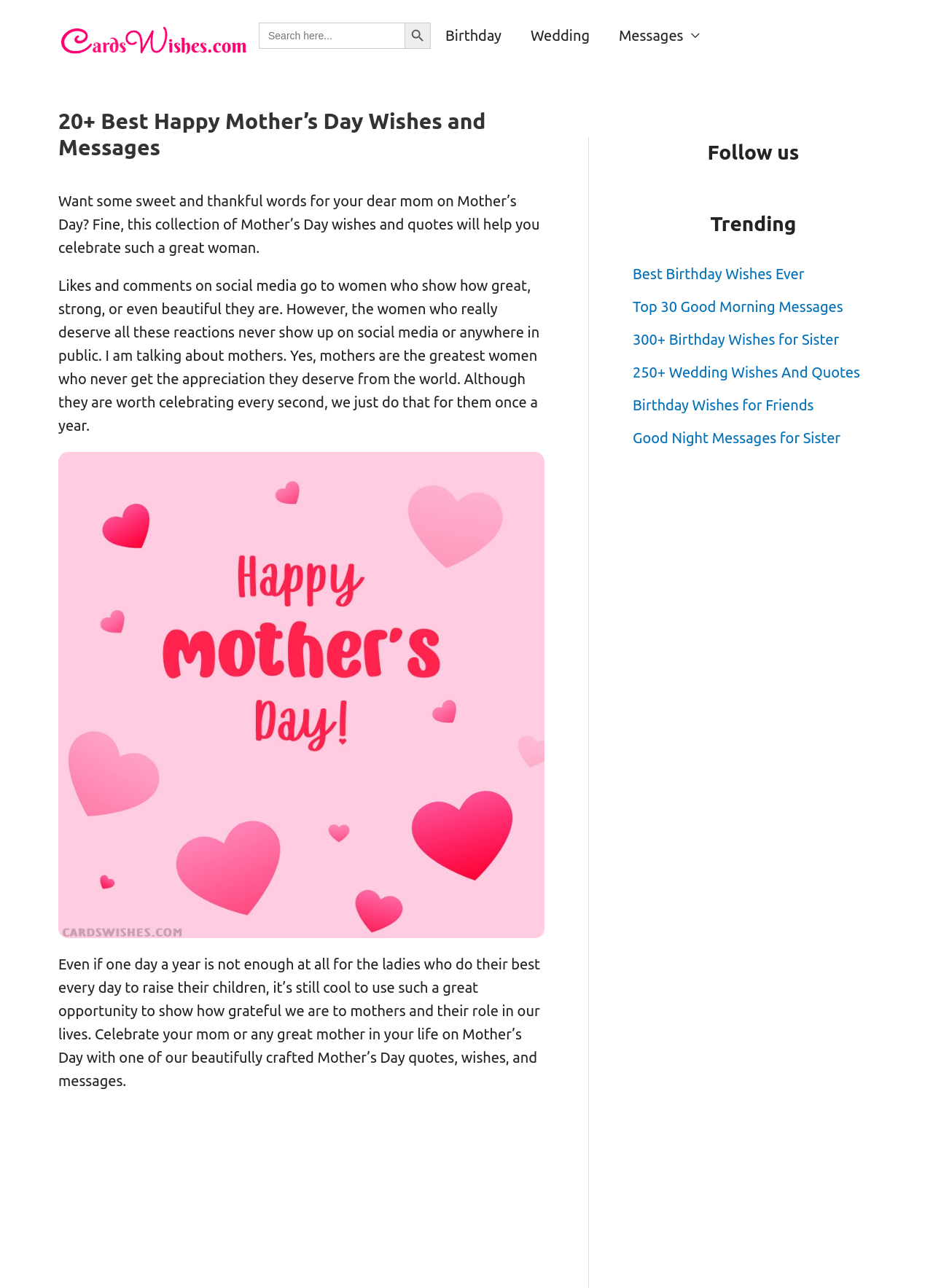Please locate the UI element described by "alt="Cards Wishes"" and provide its bounding box coordinates.

[0.006, 0.043, 0.209, 0.056]